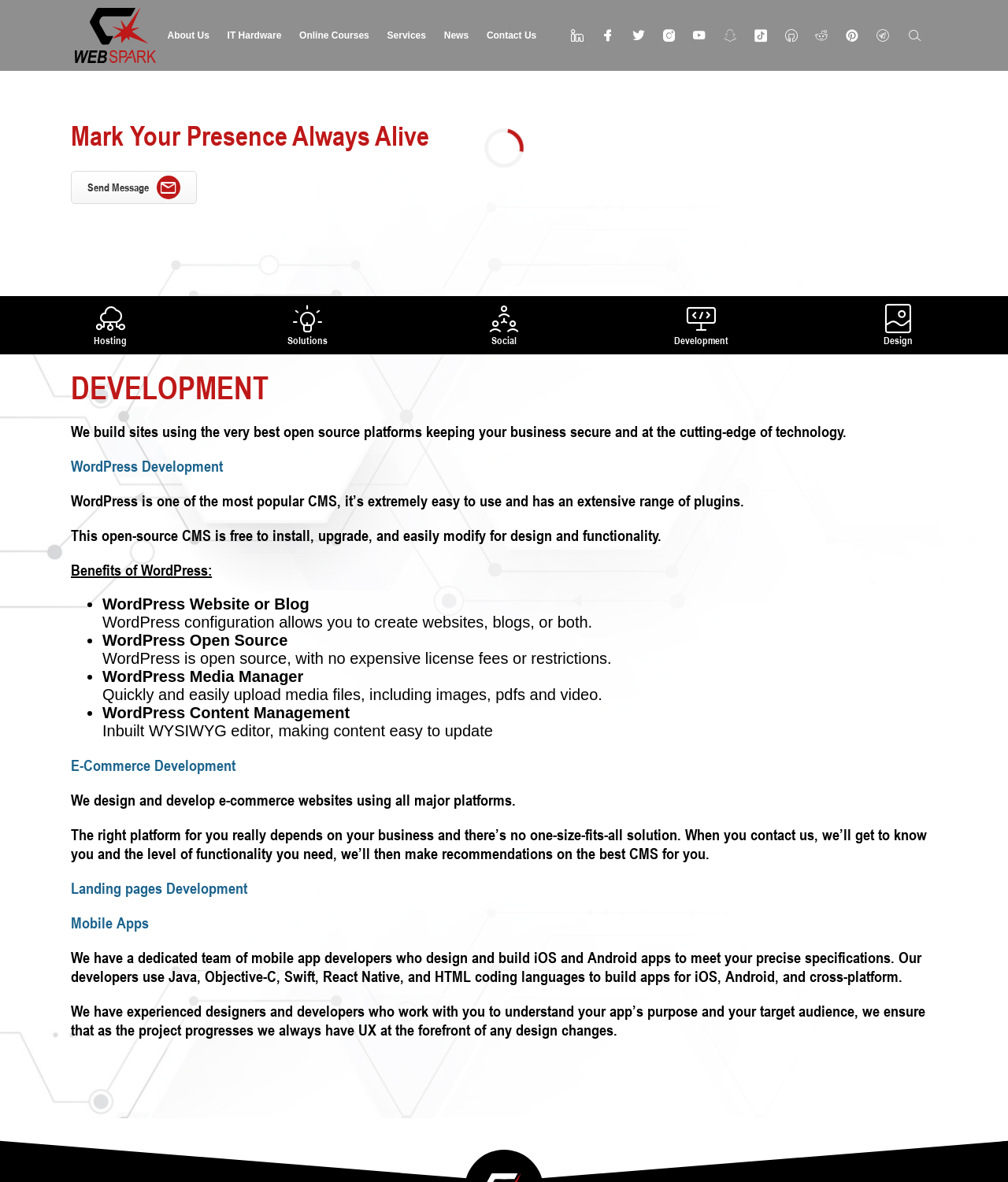Determine the bounding box coordinates for the UI element described. Format the coordinates as (top-left x, top-left y, bottom-right x, bottom-right y) and ensure all values are between 0 and 1. Element description: Online Courses

[0.289, 0.0, 0.374, 0.06]